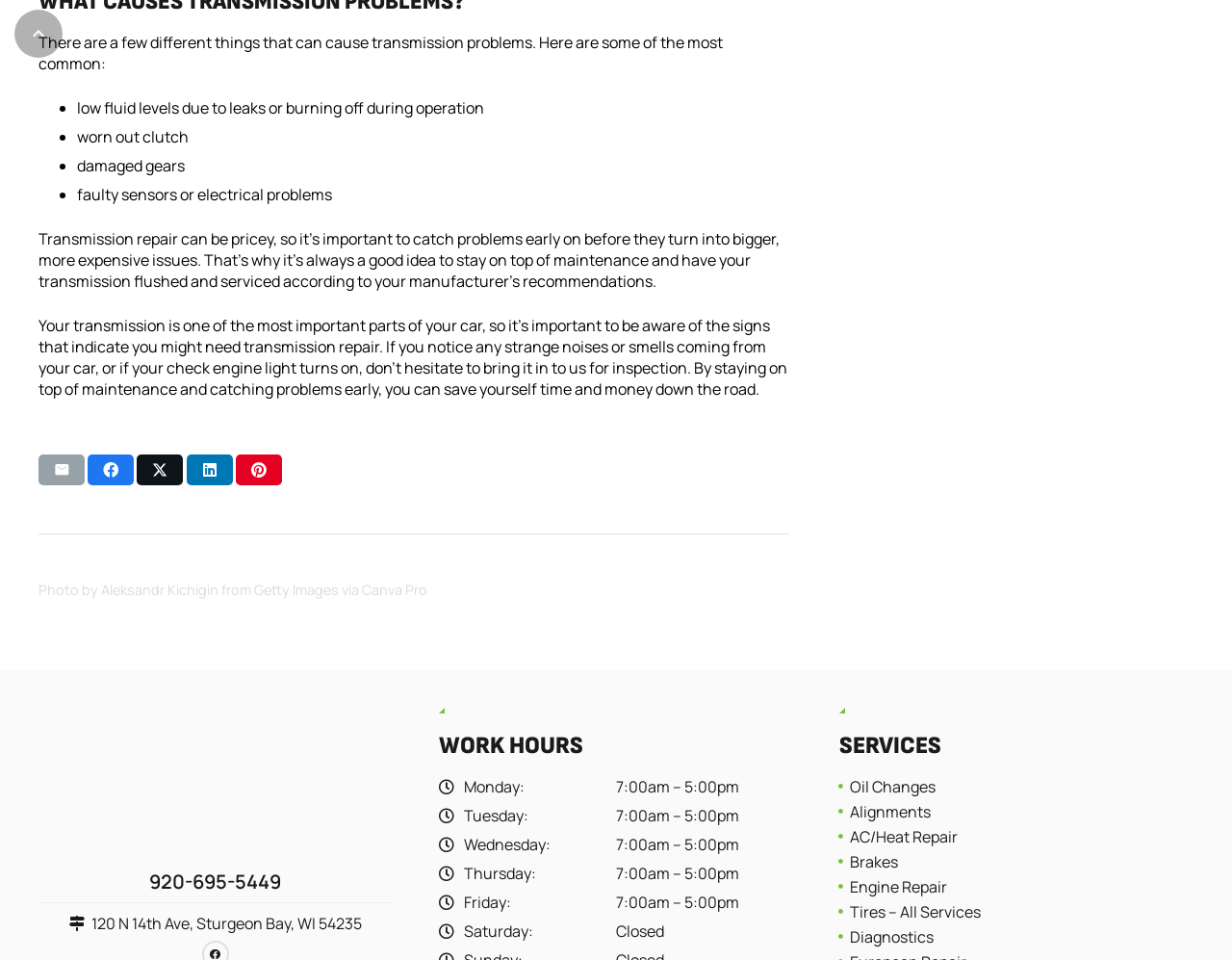Determine the bounding box coordinates of the region I should click to achieve the following instruction: "Click Pin this". Ensure the bounding box coordinates are four float numbers between 0 and 1, i.e., [left, top, right, bottom].

[0.191, 0.474, 0.229, 0.506]